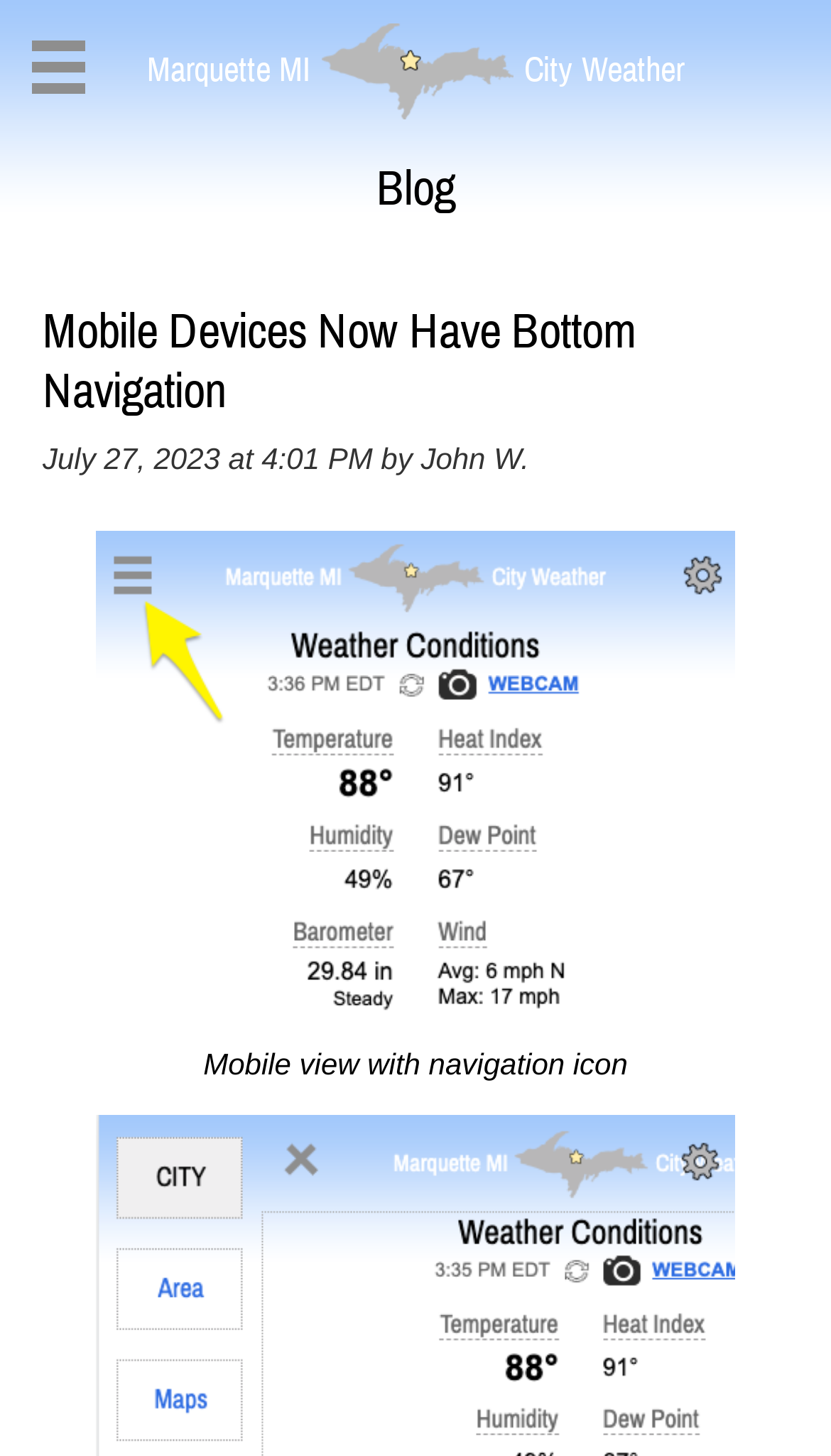Answer the question using only one word or a concise phrase: Who is the author of the blog post?

John W.